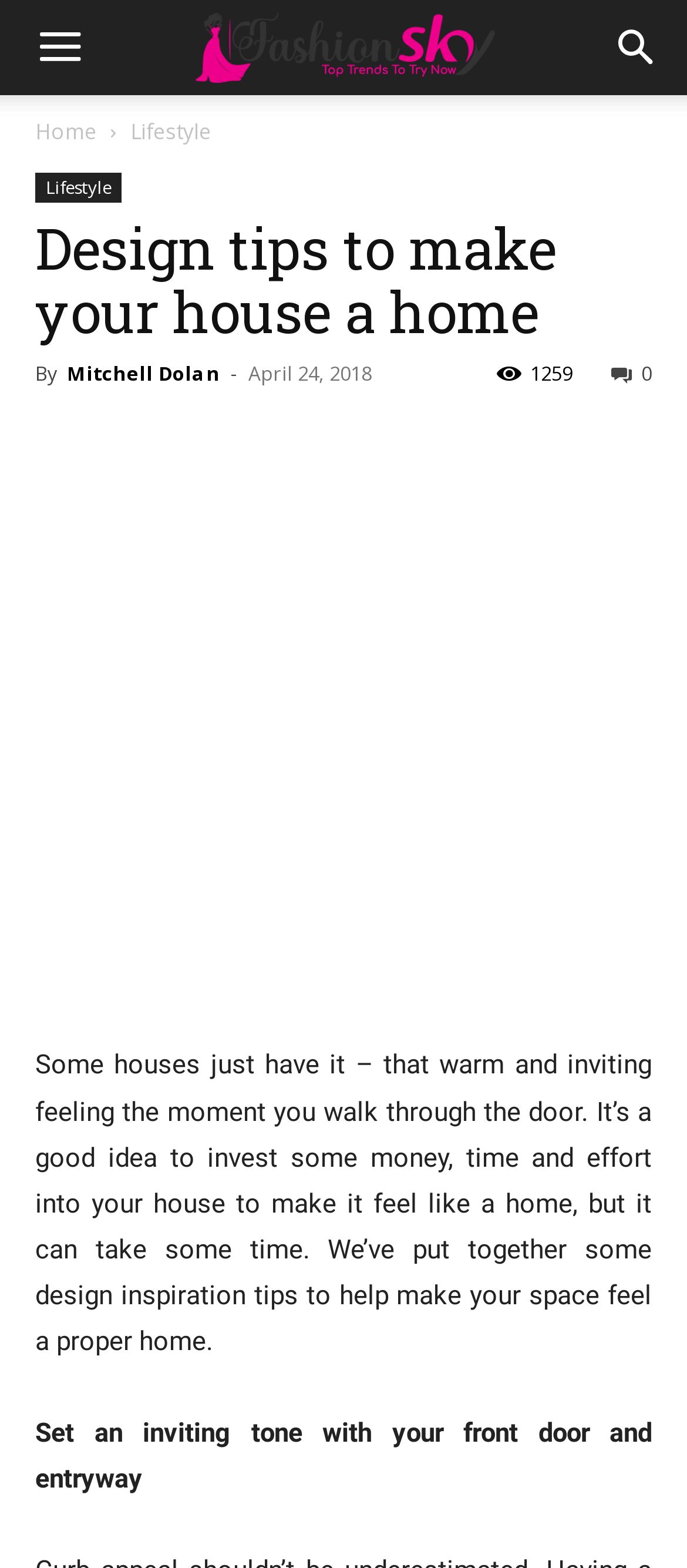Find the bounding box coordinates of the area to click in order to follow the instruction: "Search for something".

[0.856, 0.0, 1.0, 0.061]